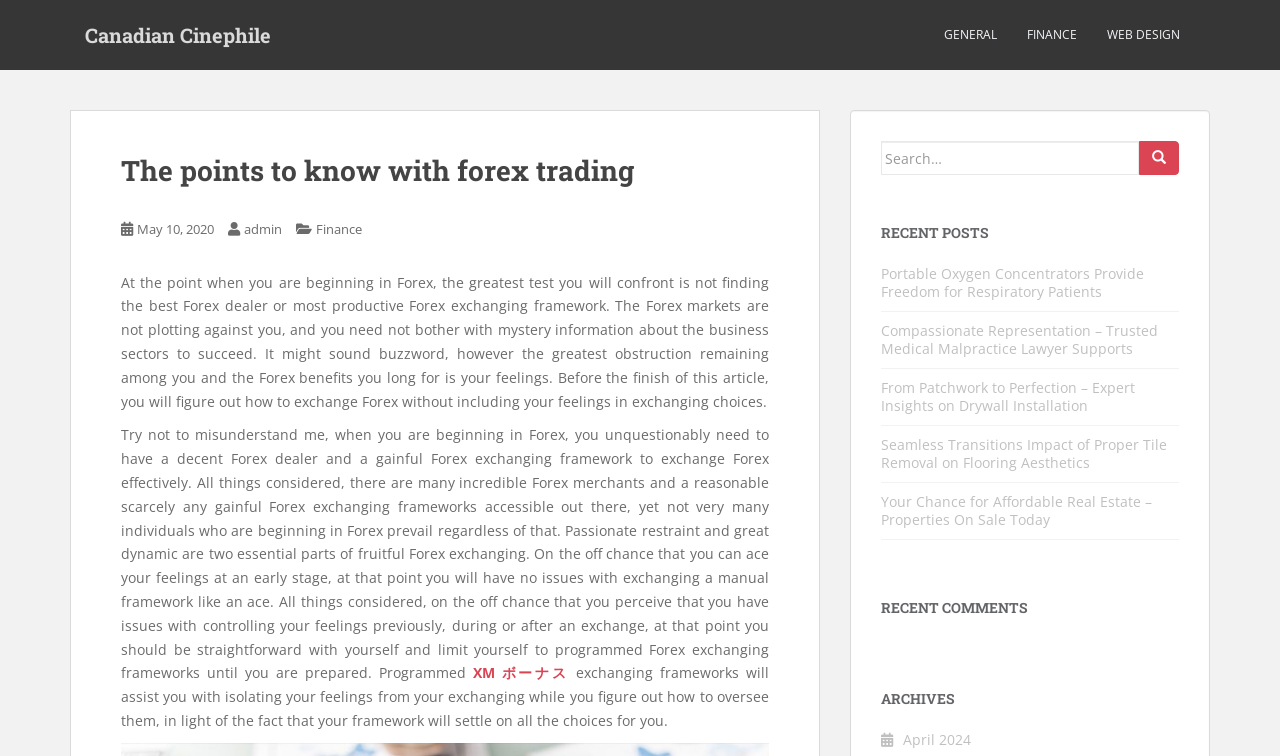Find the bounding box coordinates of the area that needs to be clicked in order to achieve the following instruction: "Visit the Services page". The coordinates should be specified as four float numbers between 0 and 1, i.e., [left, top, right, bottom].

None